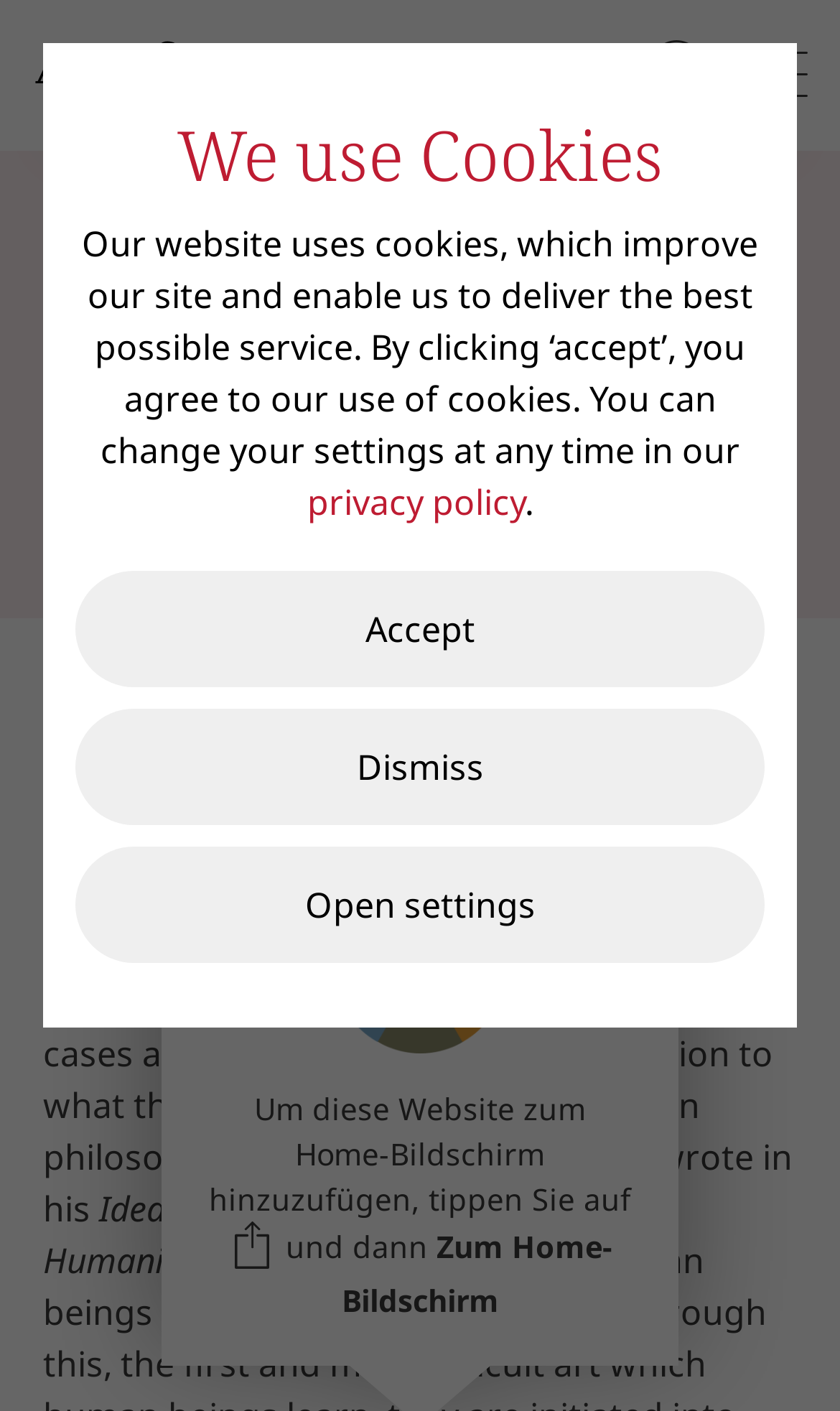Identify the bounding box coordinates for the UI element that matches this description: "Articles as of 2009".

[0.103, 0.774, 0.536, 0.809]